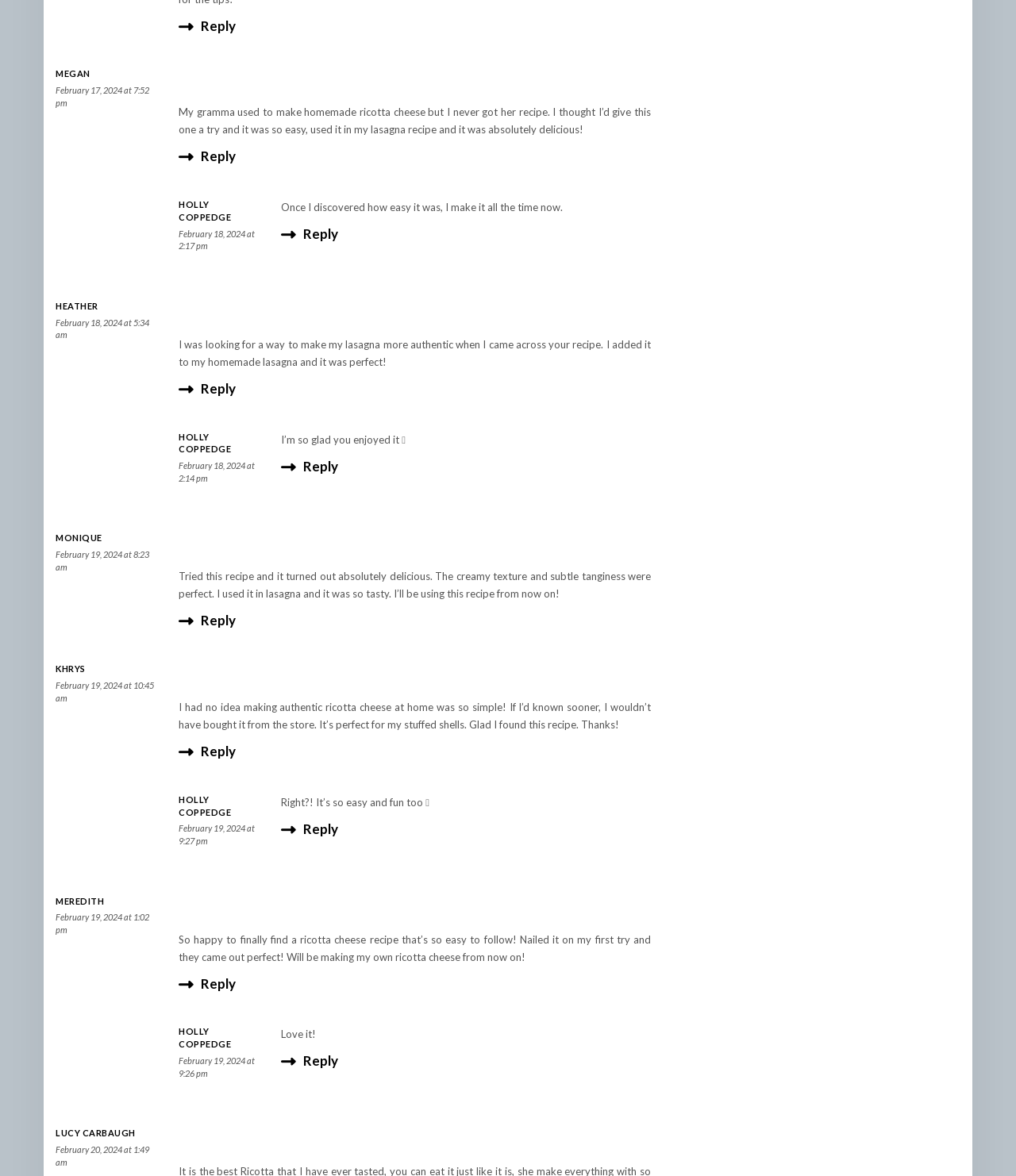Please specify the bounding box coordinates in the format (top-left x, top-left y, bottom-right x, bottom-right y), with all values as floating point numbers between 0 and 1. Identify the bounding box of the UI element described by: Reply

[0.086, 0.742, 0.119, 0.756]